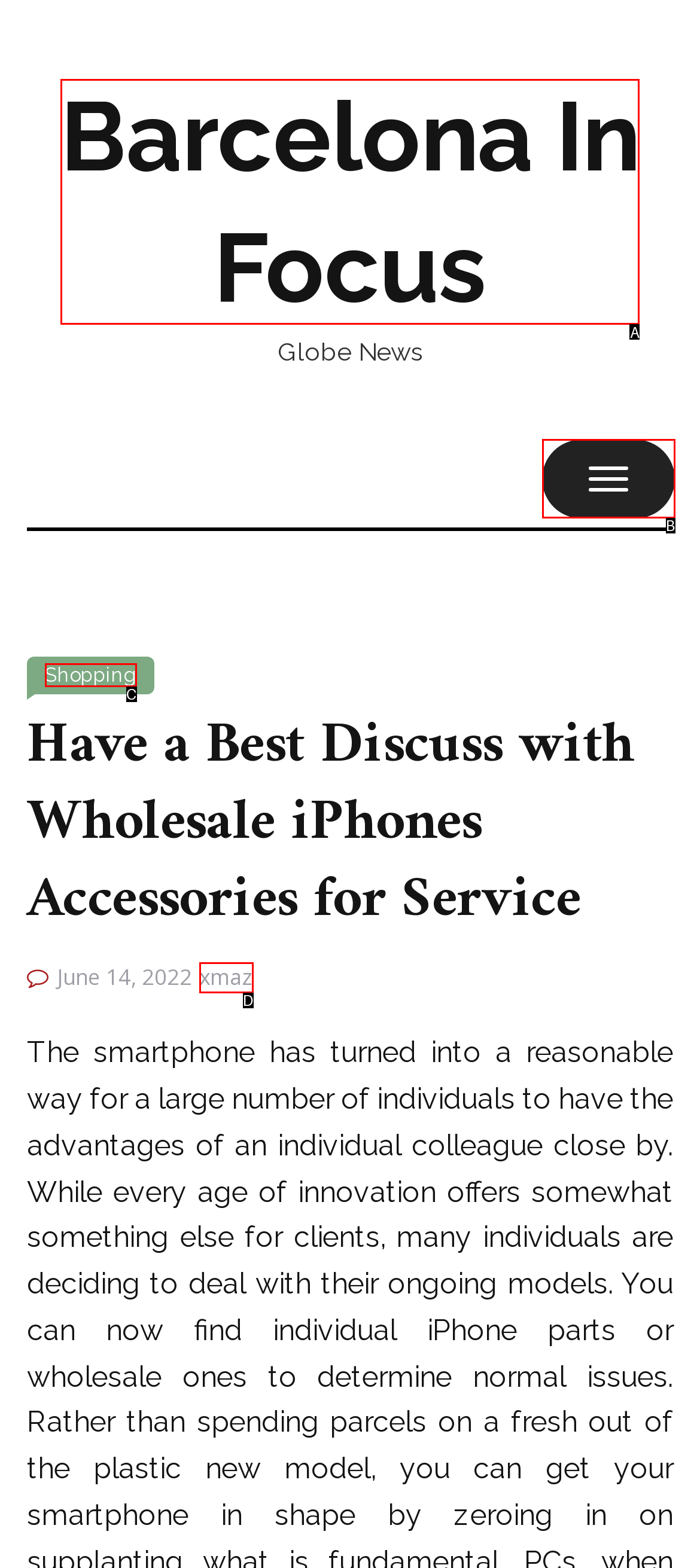Find the UI element described as: Barcelona In Focus
Reply with the letter of the appropriate option.

A